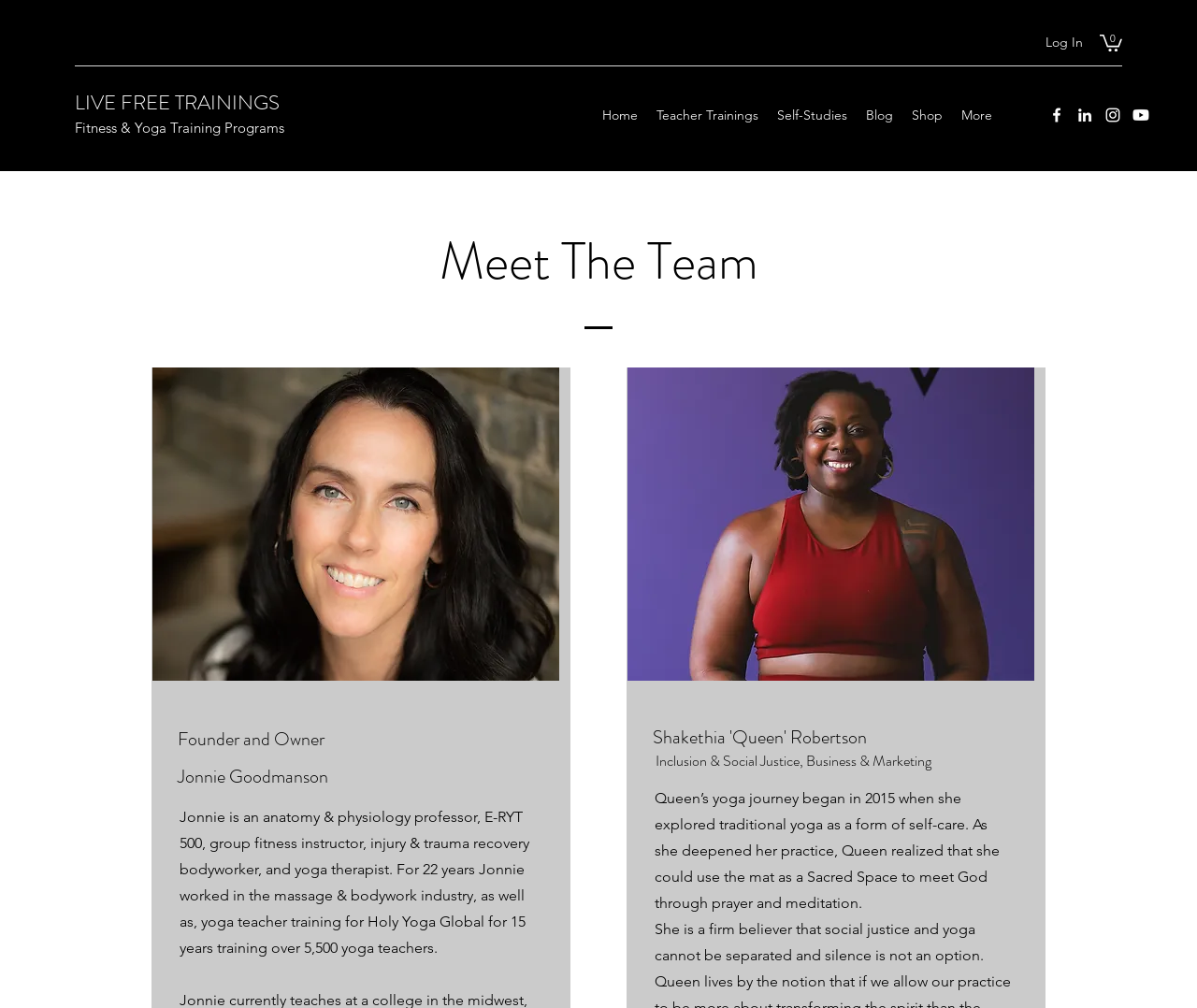What is the type of training programs offered?
Using the visual information from the image, give a one-word or short-phrase answer.

Fitness & Yoga